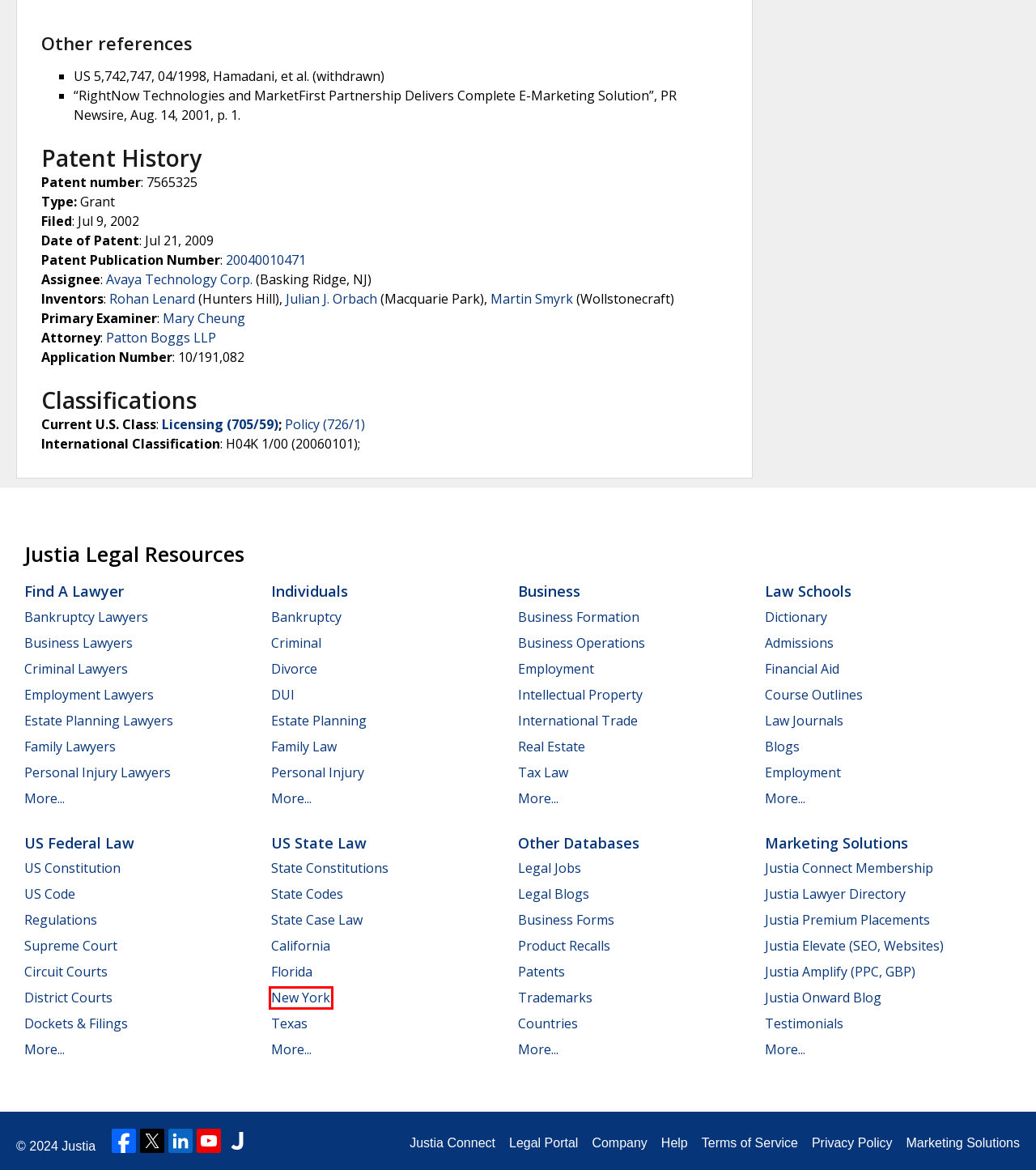Given a screenshot of a webpage with a red bounding box highlighting a UI element, choose the description that best corresponds to the new webpage after clicking the element within the red bounding box. Here are your options:
A. US Federal Courts of Appeals Case Law, Court Opinions & Decisions :: Justia
B. Family Law Center | Justia
C. Starting a Business & Choosing a Legal Ownership Structure | Small Business Law Center | Justia
D. New York Law :: US Law :: Justia
E. Criminal Lawyers - Compare Top Criminal Attorneys - Justia
F. Justia Inc, Mountain View, CA - Justia Law Firm Directory
G. Business Lawyers - Compare Top Business Attorneys - Justia
H. US Patent, Patent Application and Patent Search - Justia Patents Search

D